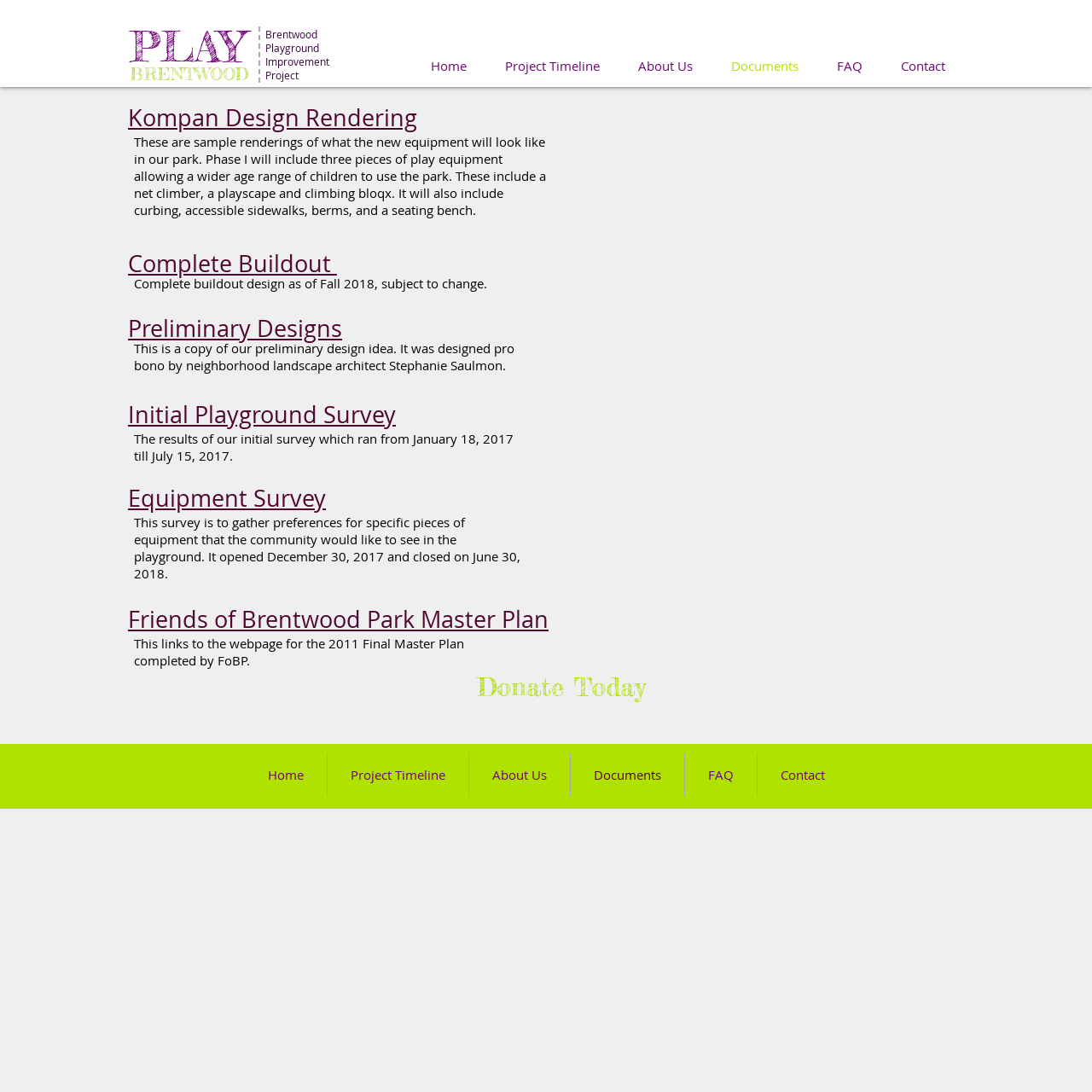Please locate the bounding box coordinates of the region I need to click to follow this instruction: "Go to the 'Project Timeline'".

[0.445, 0.041, 0.566, 0.08]